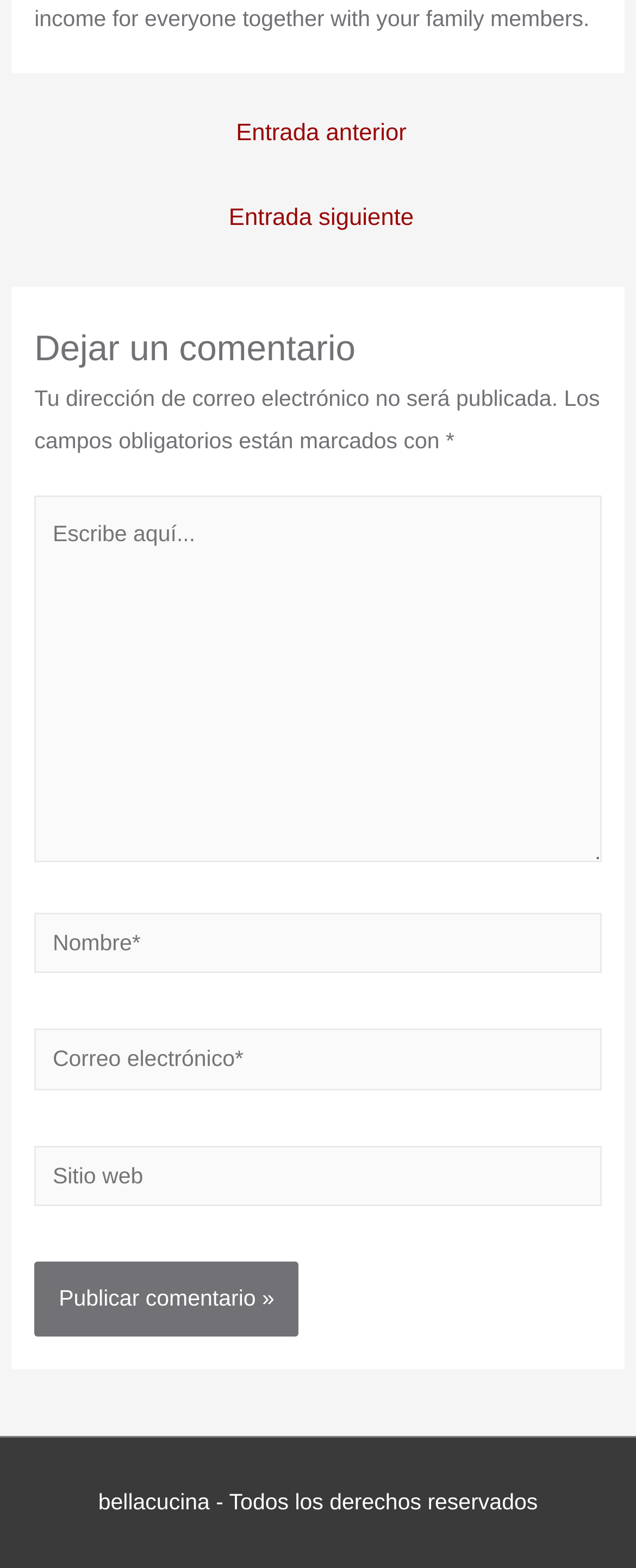Using floating point numbers between 0 and 1, provide the bounding box coordinates in the format (top-left x, top-left y, bottom-right x, bottom-right y). Locate the UI element described here: Entrada siguiente →

[0.024, 0.124, 0.986, 0.159]